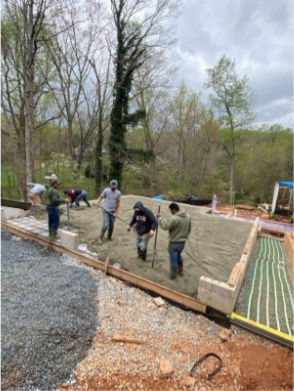What is the weather condition in the image?
Please respond to the question with a detailed and thorough explanation.

The atmosphere of the image is described as a typical workday, and the cloudy sky is mentioned as adding to this atmosphere, indicating that the weather condition is overcast with clouds.